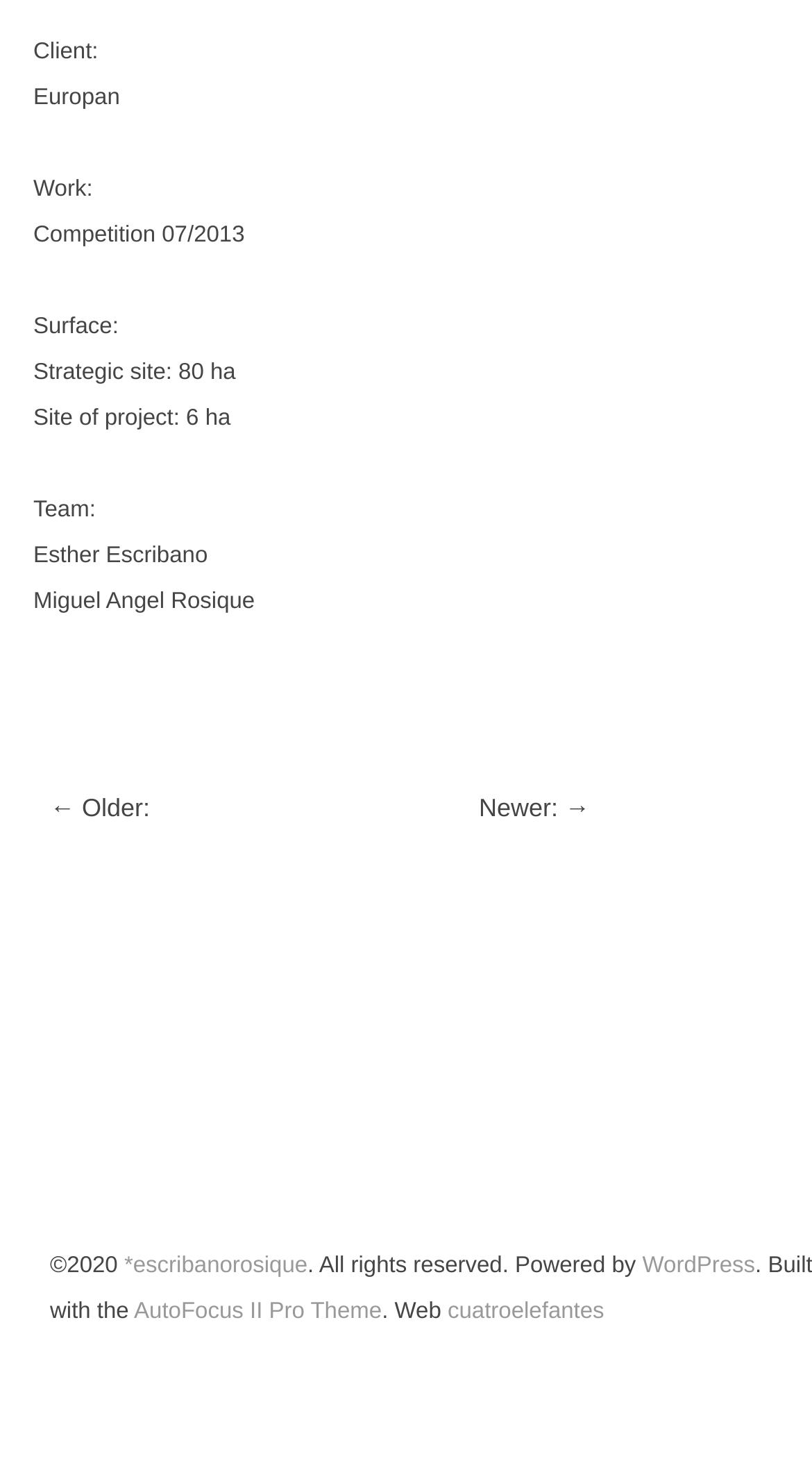Provide a thorough and detailed response to the question by examining the image: 
Who are the team members?

The team members are mentioned in the middle section of the webpage, where it says 'Team: Esther Escribano, Miguel Angel Rosique'.